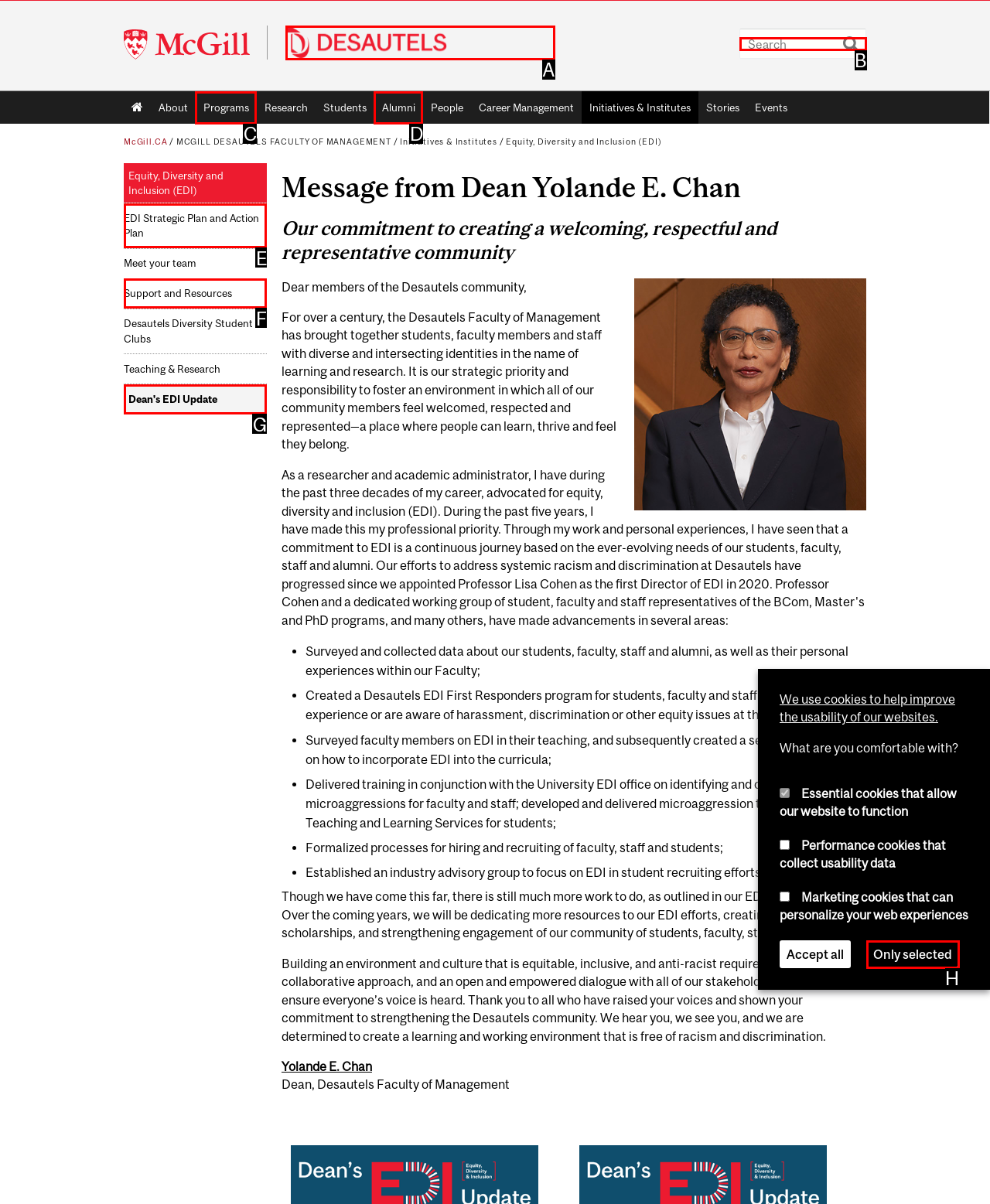Identify which lettered option to click to carry out the task: Search for something. Provide the letter as your answer.

B